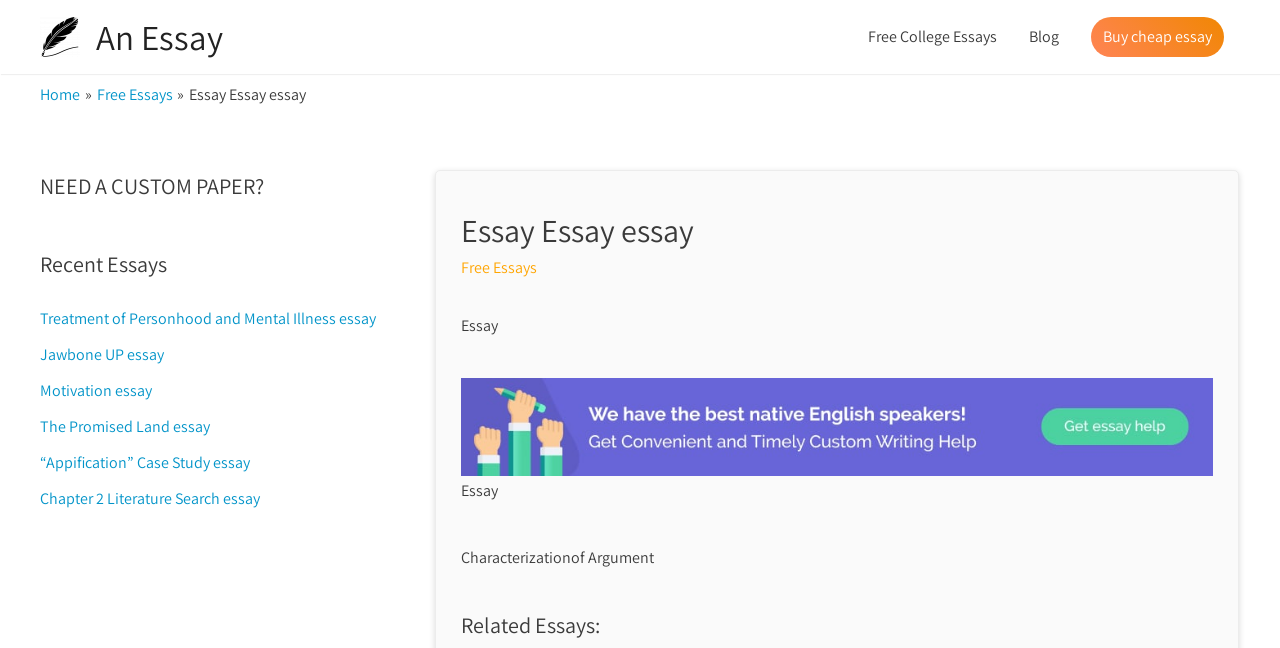Can you identify the bounding box coordinates of the clickable region needed to carry out this instruction: 'Select the 'Assignment Help' option'? The coordinates should be four float numbers within the range of 0 to 1, stated as [left, top, right, bottom].

None